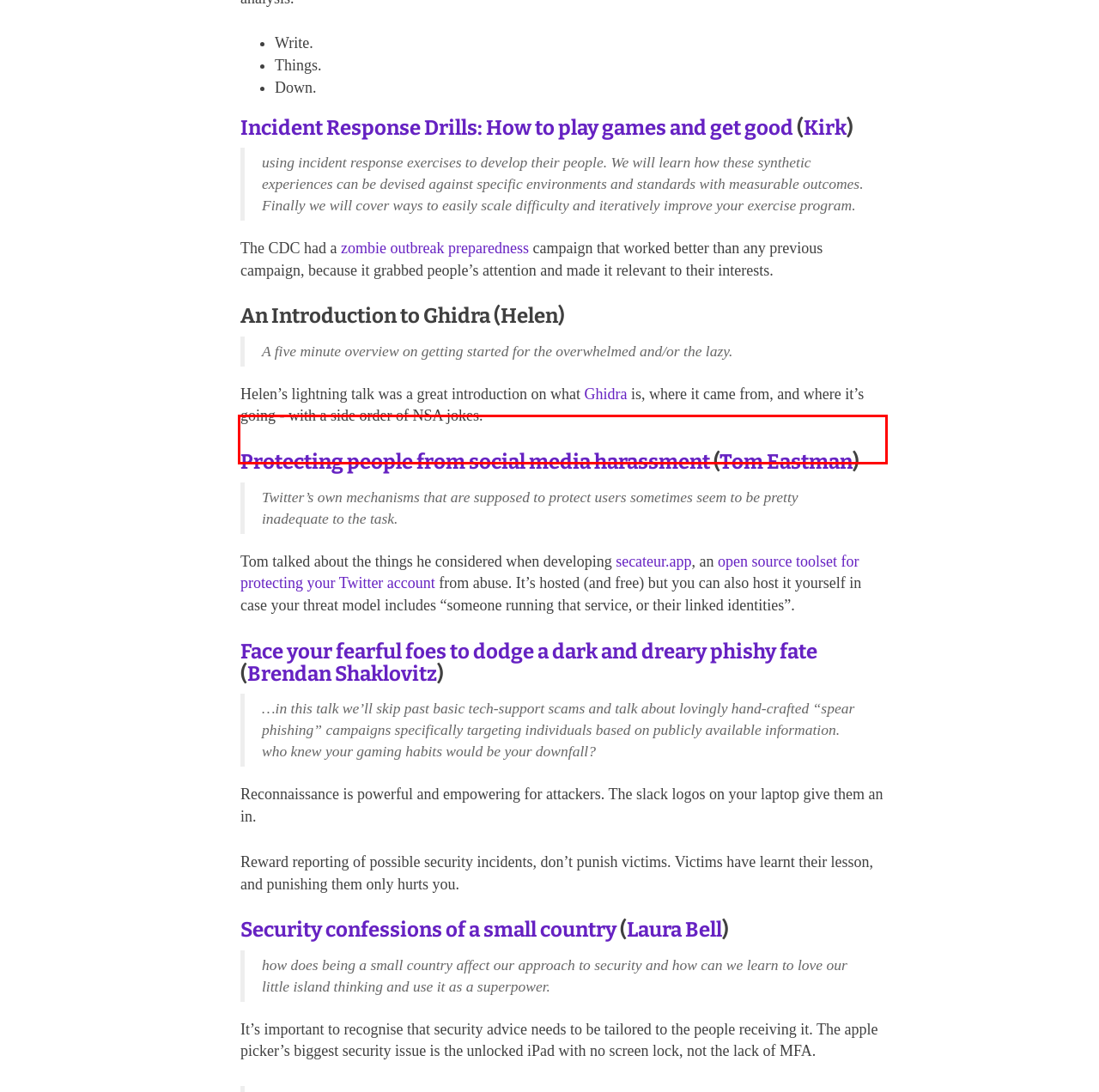Identify and transcribe the text content enclosed by the red bounding box in the given screenshot.

Helen’s lightning talk was a great introduction on what Ghidra is, where it came from, and where it’s going - with a side order of NSA jokes.